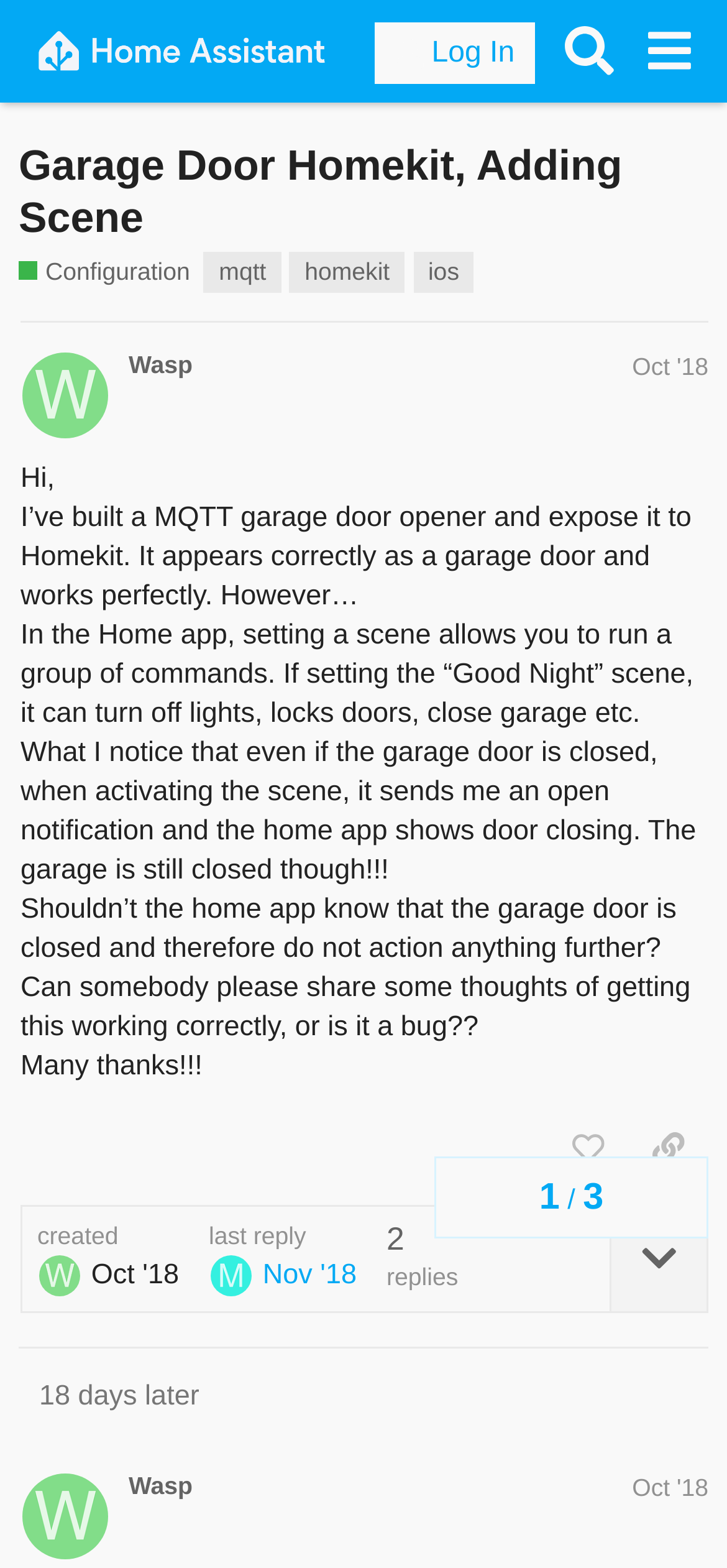Generate the title text from the webpage.

Garage Door Homekit, Adding Scene